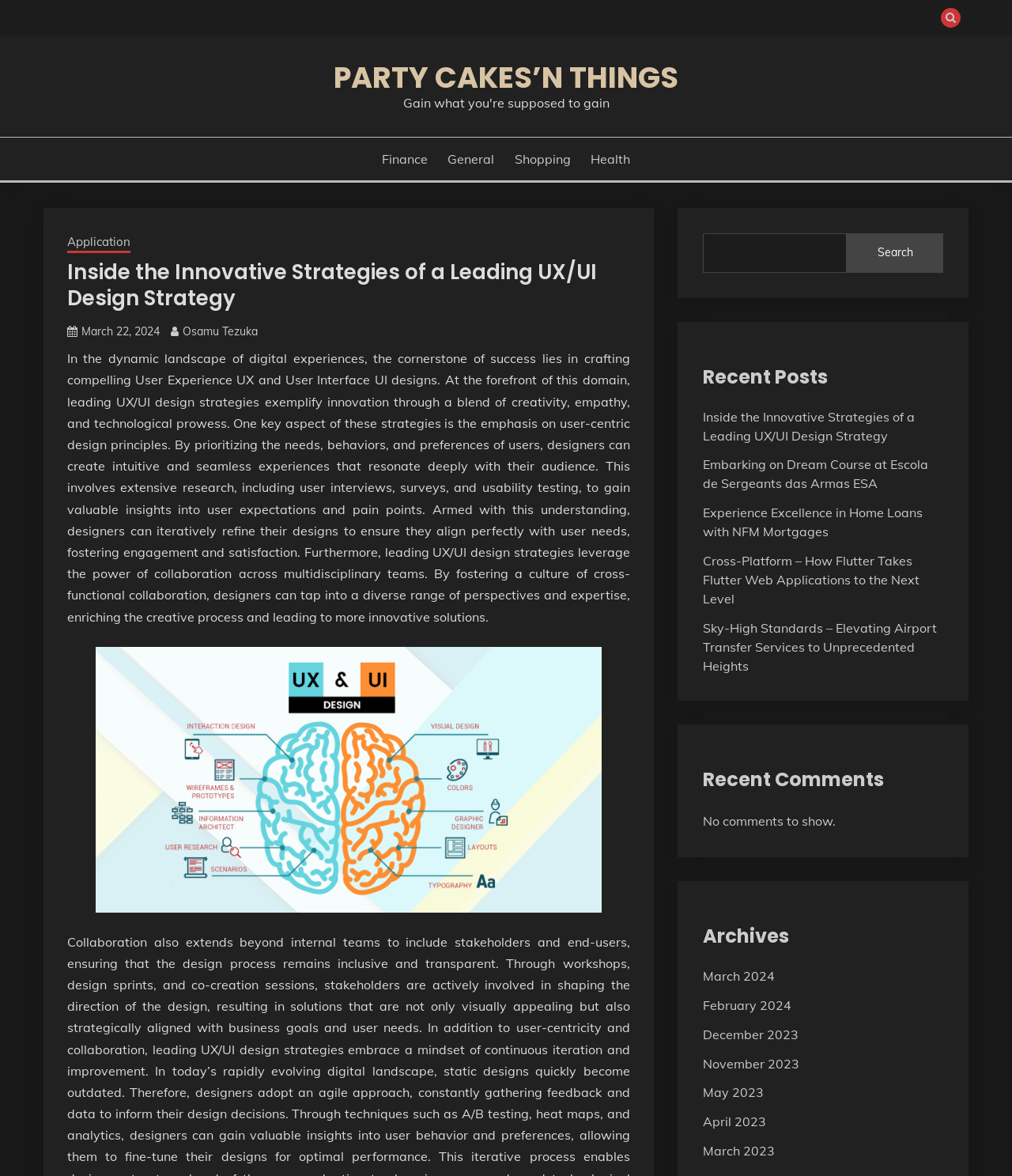Refer to the image and provide an in-depth answer to the question:
What is the purpose of the search box?

The purpose of the search box is to search the website which is indicated by the search box element and the button element with the text 'Search'.